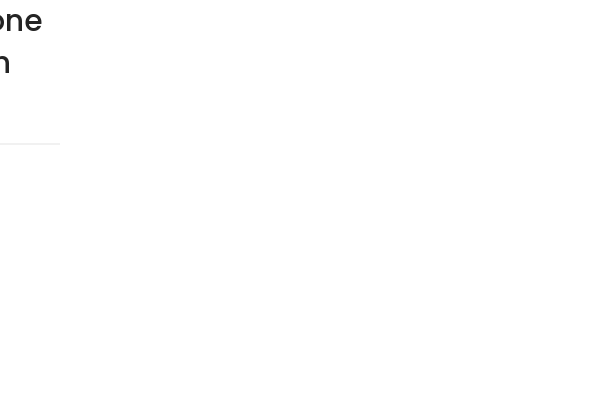Give a detailed account of everything present in the image.

The image features the XDuoo XQ-20 HiFi Portable Headphone Amplifier, an elegant and compact audio enhancement device designed for mobile phones and high-impedance in-ear monitors (IEMs). Known for its superior sound quality, this amplifier supports a wide range of headphone impedances from 16Ω to 300Ω, making it suitable for various audio setups. 

Highlighted specifications include a frequency response of 10Hz to 22kHz, ultra-low total harmonic distortion plus noise (THD+N) at just 0.001% at 1kHz, and a playback time of over 9 hours on its rechargeable lithium-polymer battery. With a sleek design and dimensions of 94mm x 52mm x 12mm, the XQ-20 is an ideal companion for audiophiles seeking portability without compromising on sound fidelity.